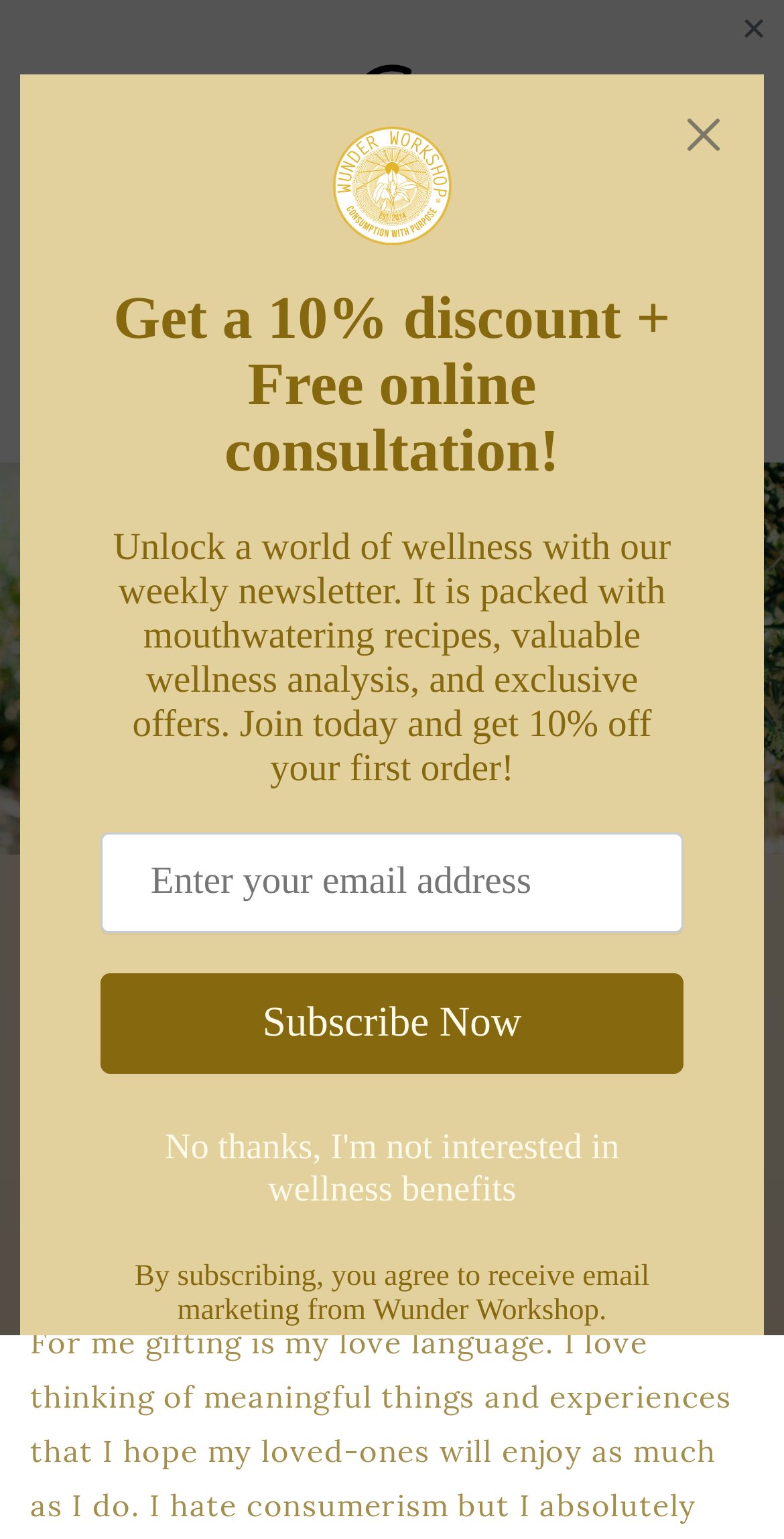Extract the main title from the webpage.

Zoë's Conscious Gift Guide